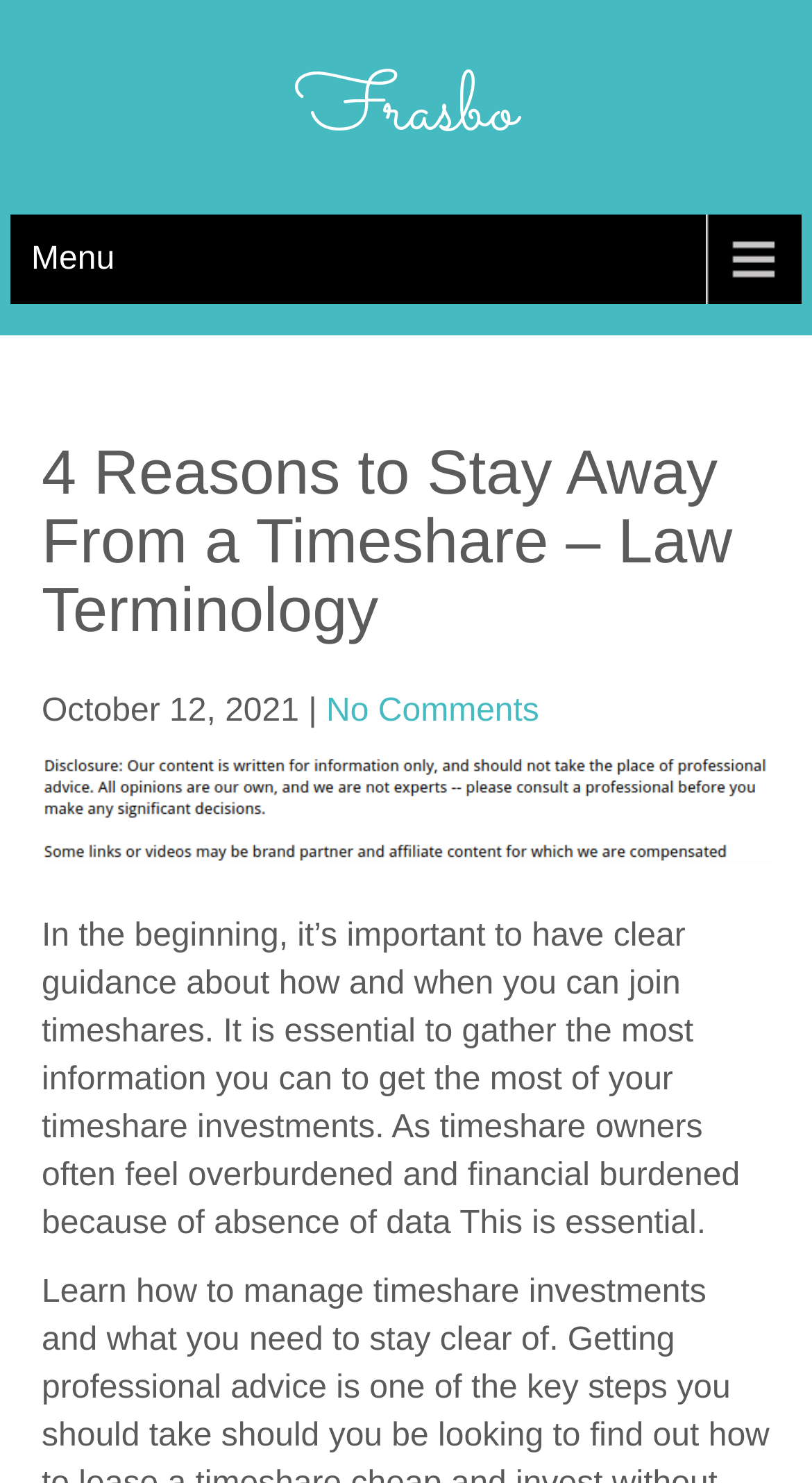Given the content of the image, can you provide a detailed answer to the question?
What is the topic of the article?

I inferred the topic of the article by reading the main heading which says '4 Reasons to Stay Away From a Timeshare' and the introductory text which mentions timeshare investments.